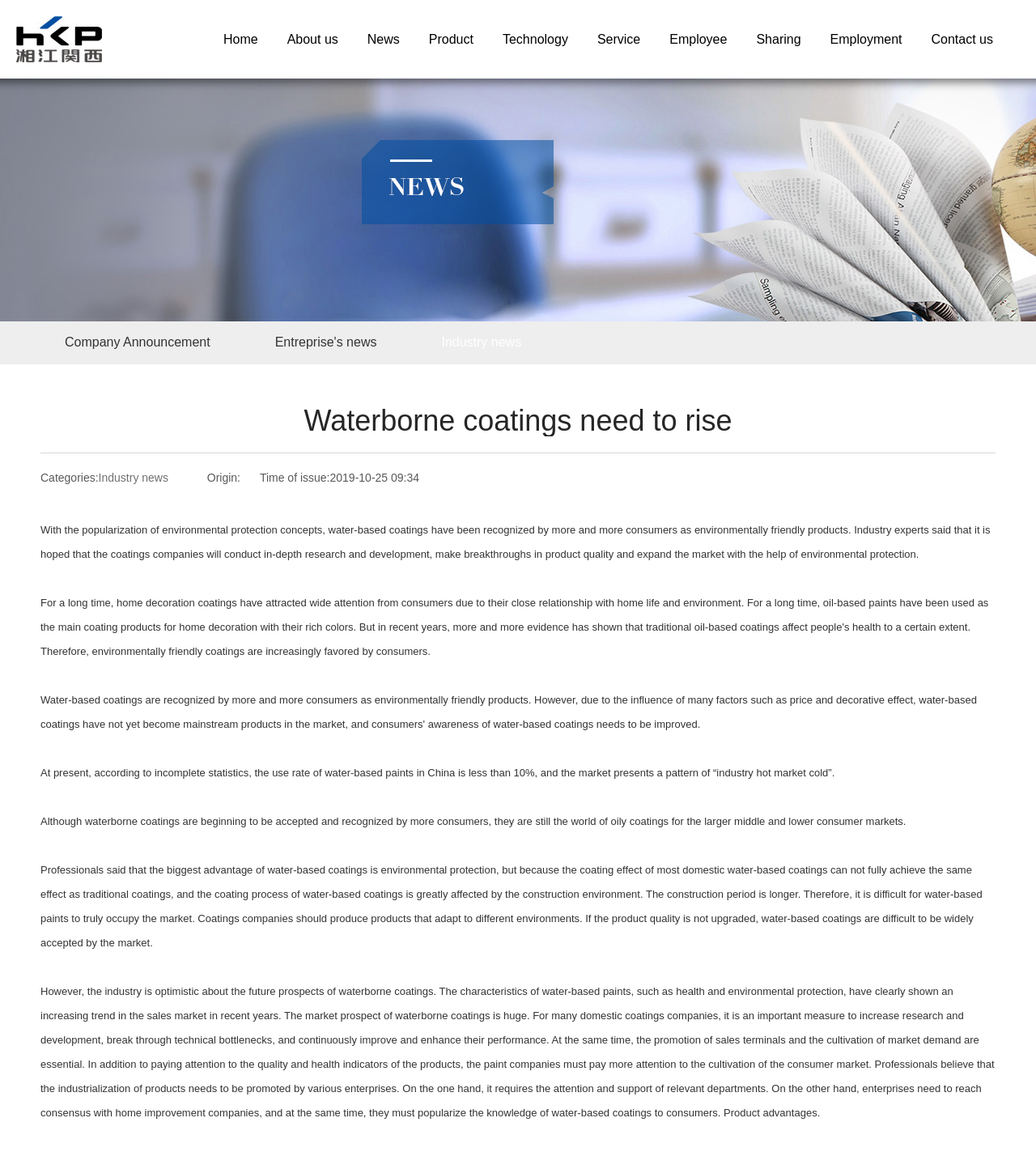Find the bounding box coordinates for the HTML element specified by: "Technology".

[0.471, 0.006, 0.562, 0.062]